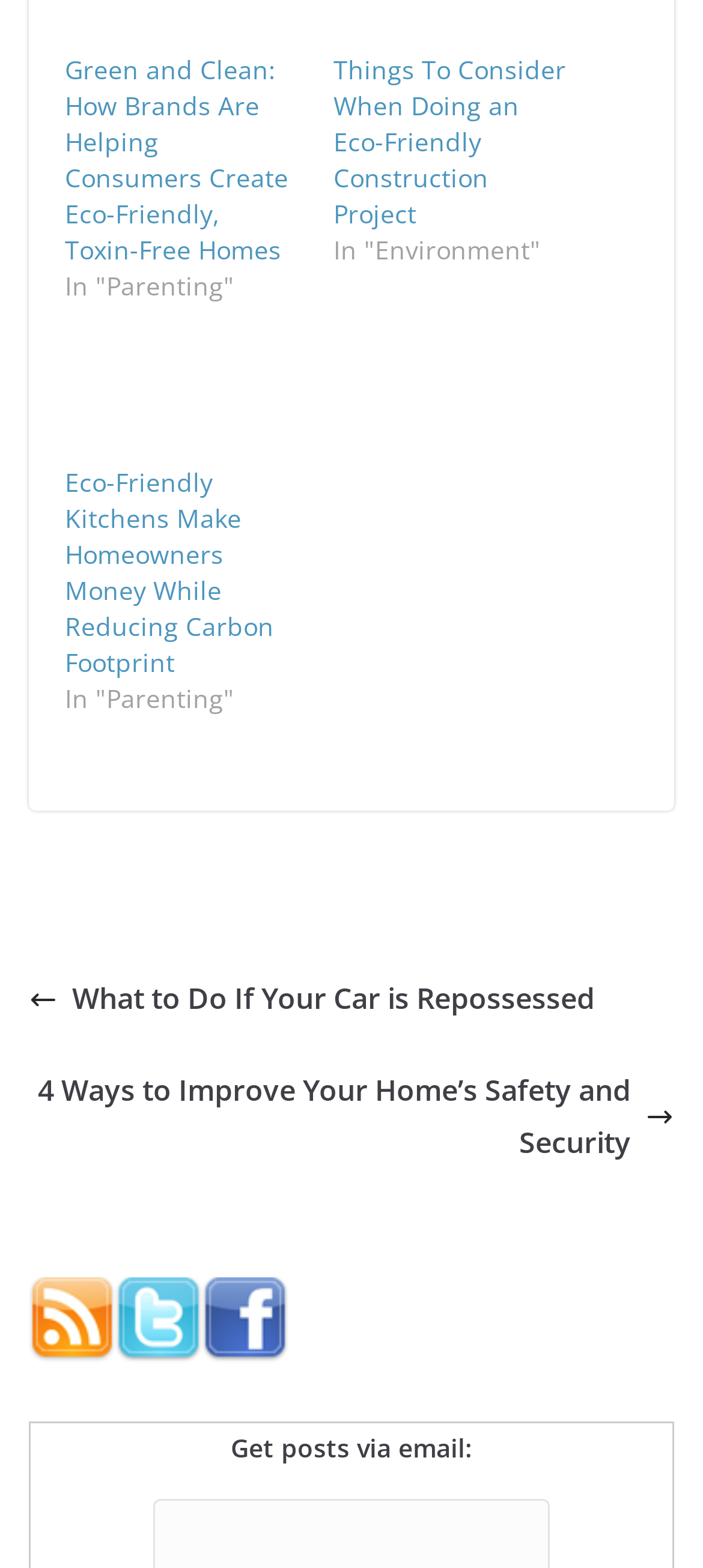Please reply to the following question with a single word or a short phrase:
How many images are on this webpage?

3